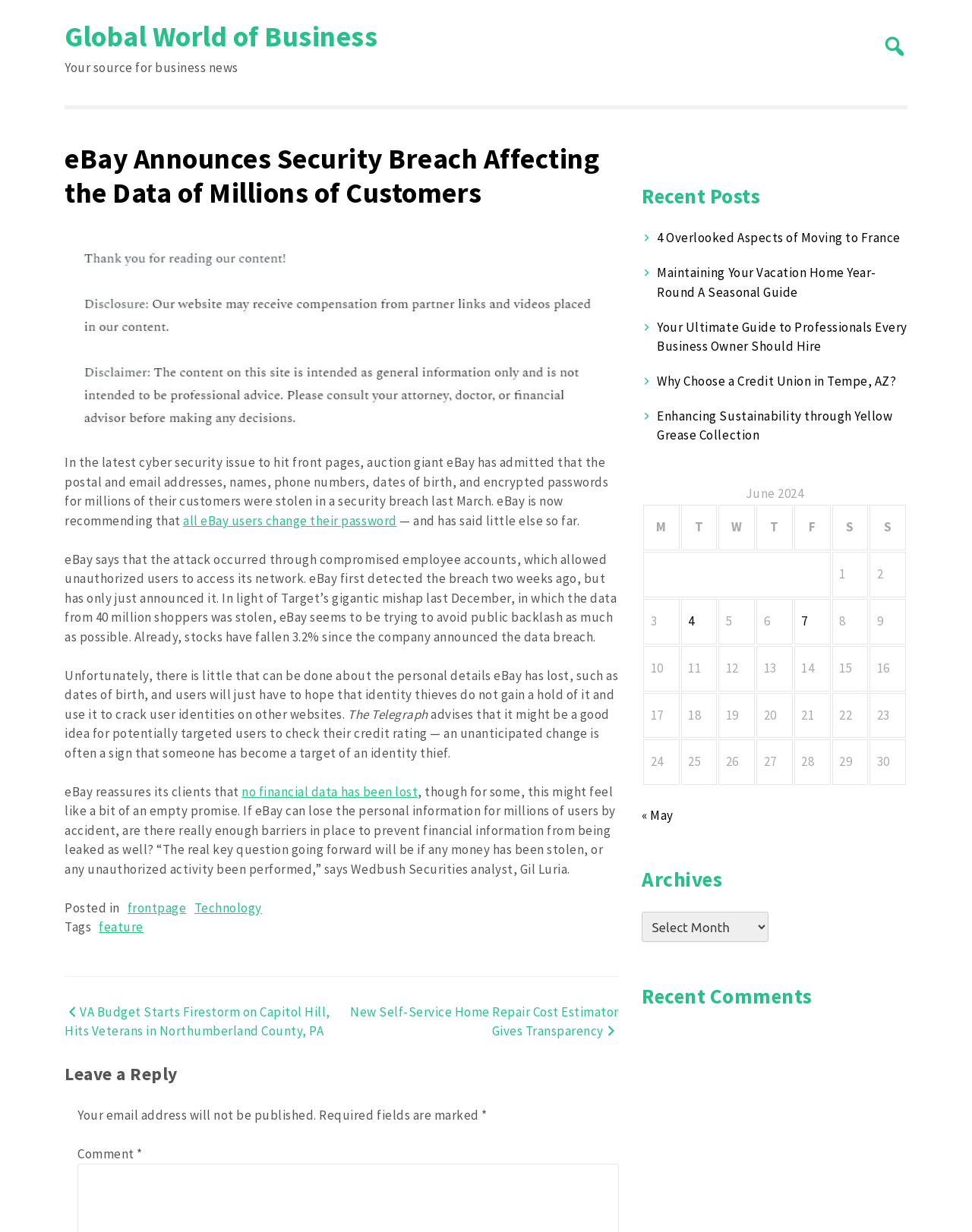Identify the bounding box coordinates of the part that should be clicked to carry out this instruction: "Search for:".

[0.499, 0.075, 0.541, 0.105]